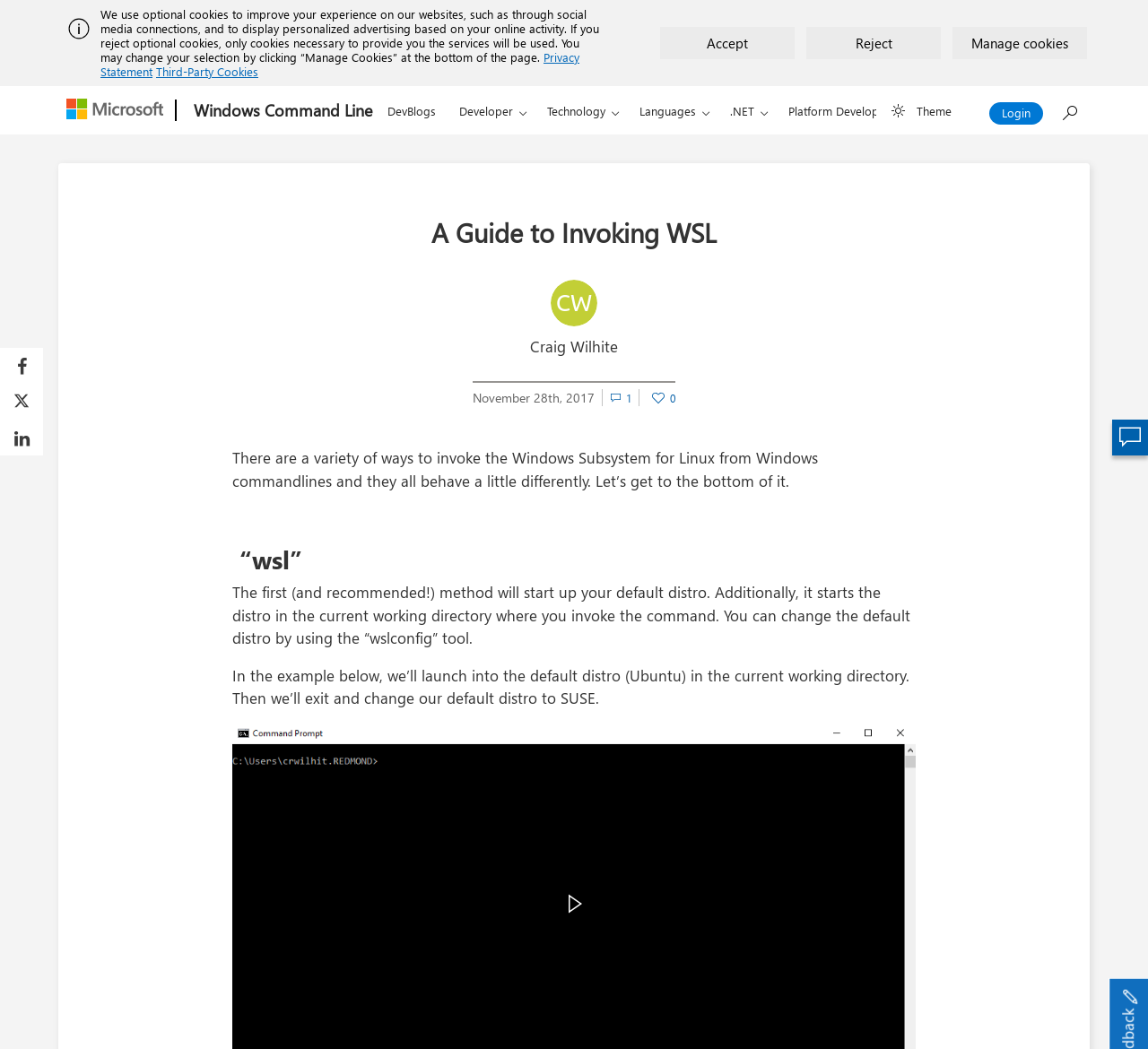Please locate the bounding box coordinates of the region I need to click to follow this instruction: "Search for something".

[0.915, 0.085, 0.95, 0.117]